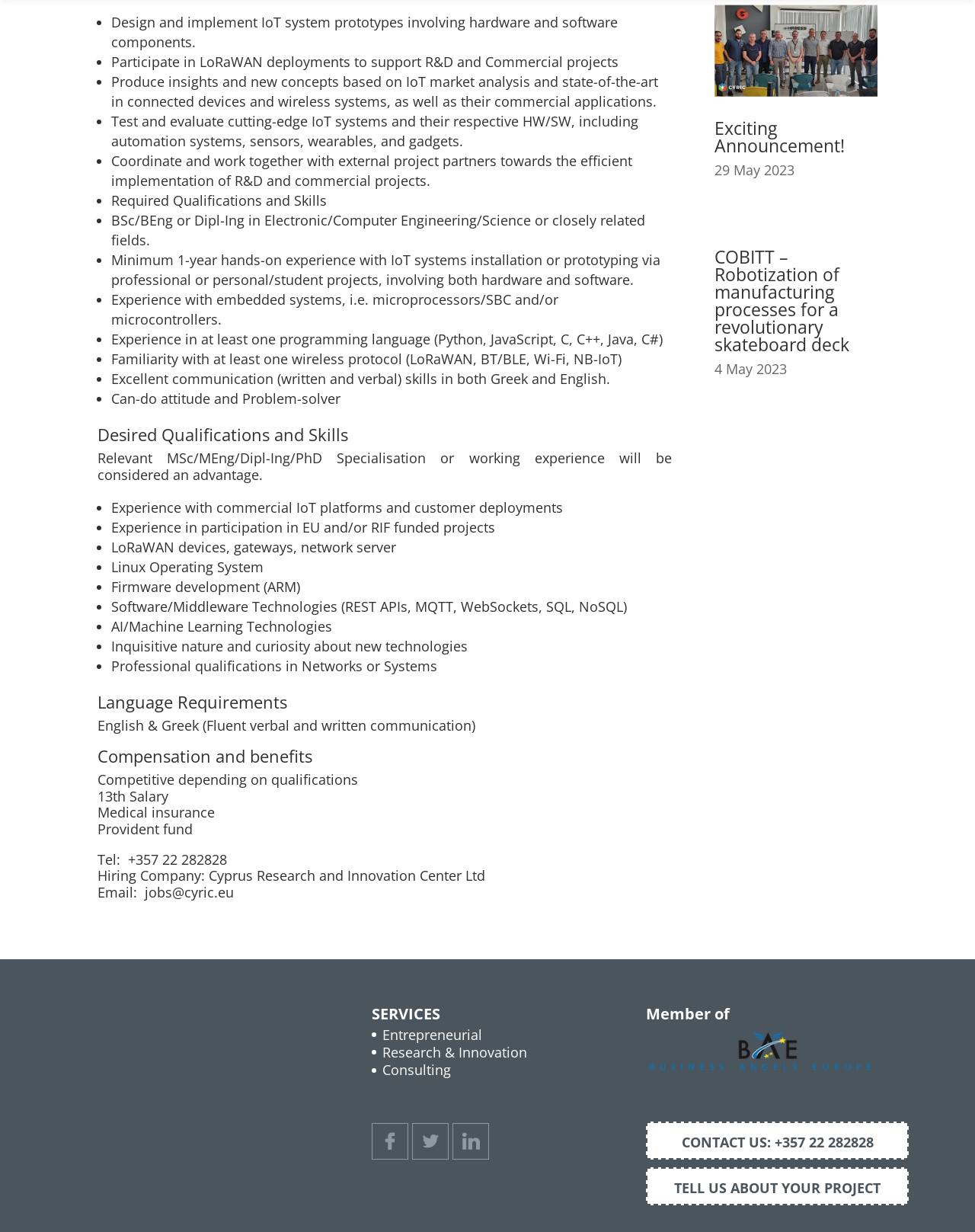Locate the bounding box coordinates for the element described below: "Exciting Announcement!". The coordinates must be four float values between 0 and 1, formatted as [left, top, right, bottom].

[0.733, 0.094, 0.867, 0.128]